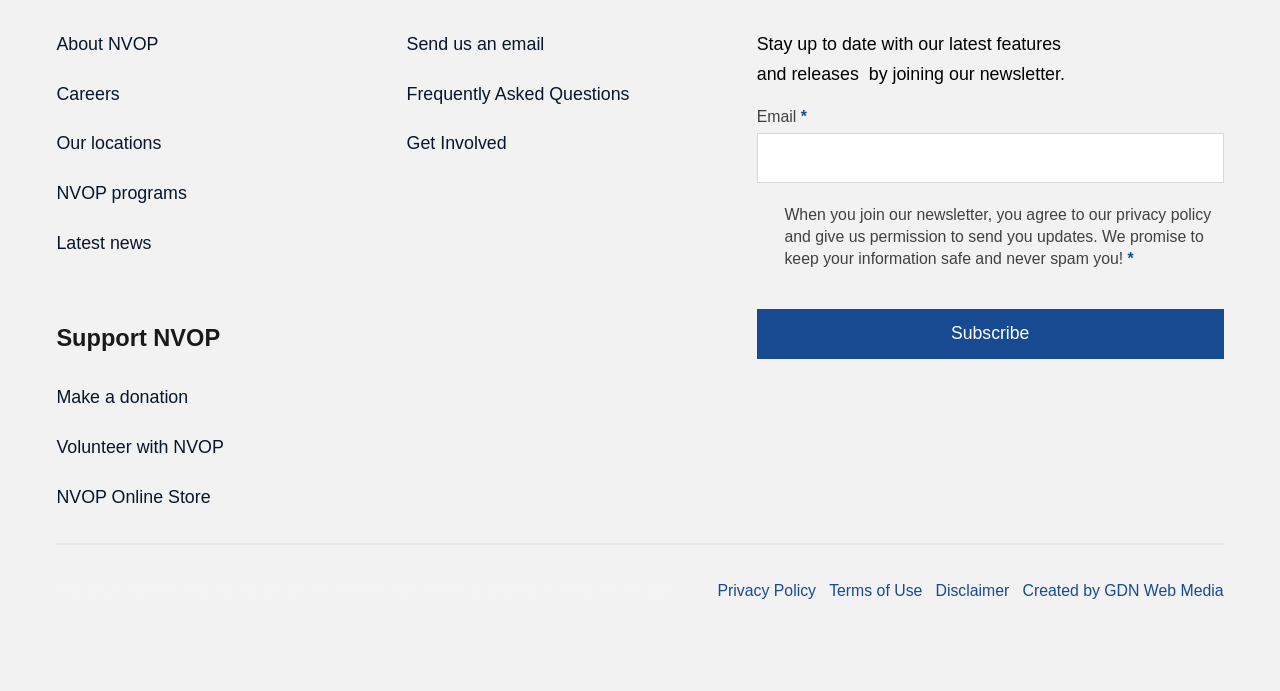Please provide the bounding box coordinates in the format (top-left x, top-left y, bottom-right x, bottom-right y). Remember, all values are floating point numbers between 0 and 1. What is the bounding box coordinate of the region described as: Created by GDN Web Media

[0.799, 0.842, 0.956, 0.866]